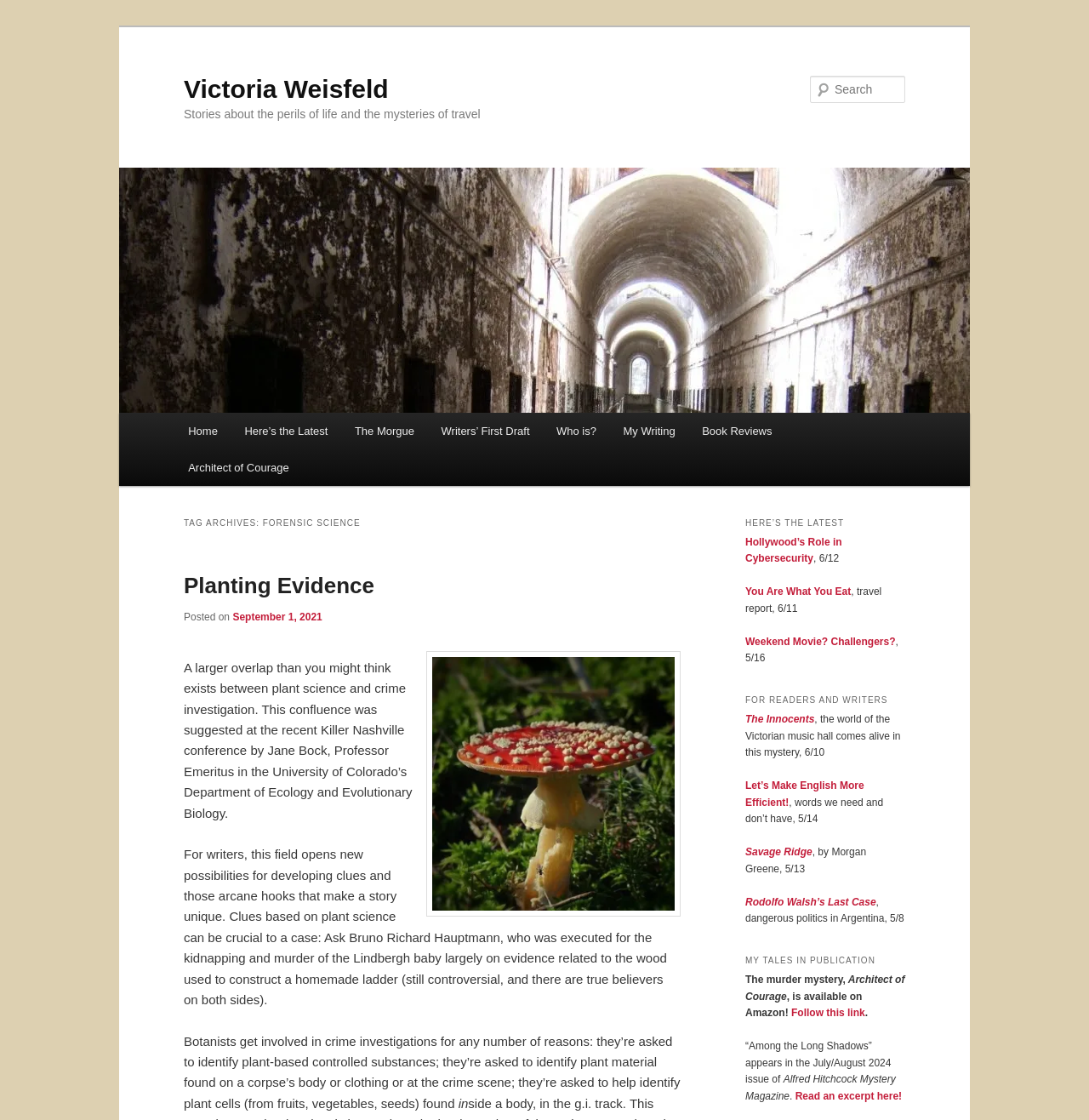Please identify the bounding box coordinates of the clickable element to fulfill the following instruction: "Read an excerpt of 'Among the Long Shadows'". The coordinates should be four float numbers between 0 and 1, i.e., [left, top, right, bottom].

[0.73, 0.973, 0.828, 0.984]